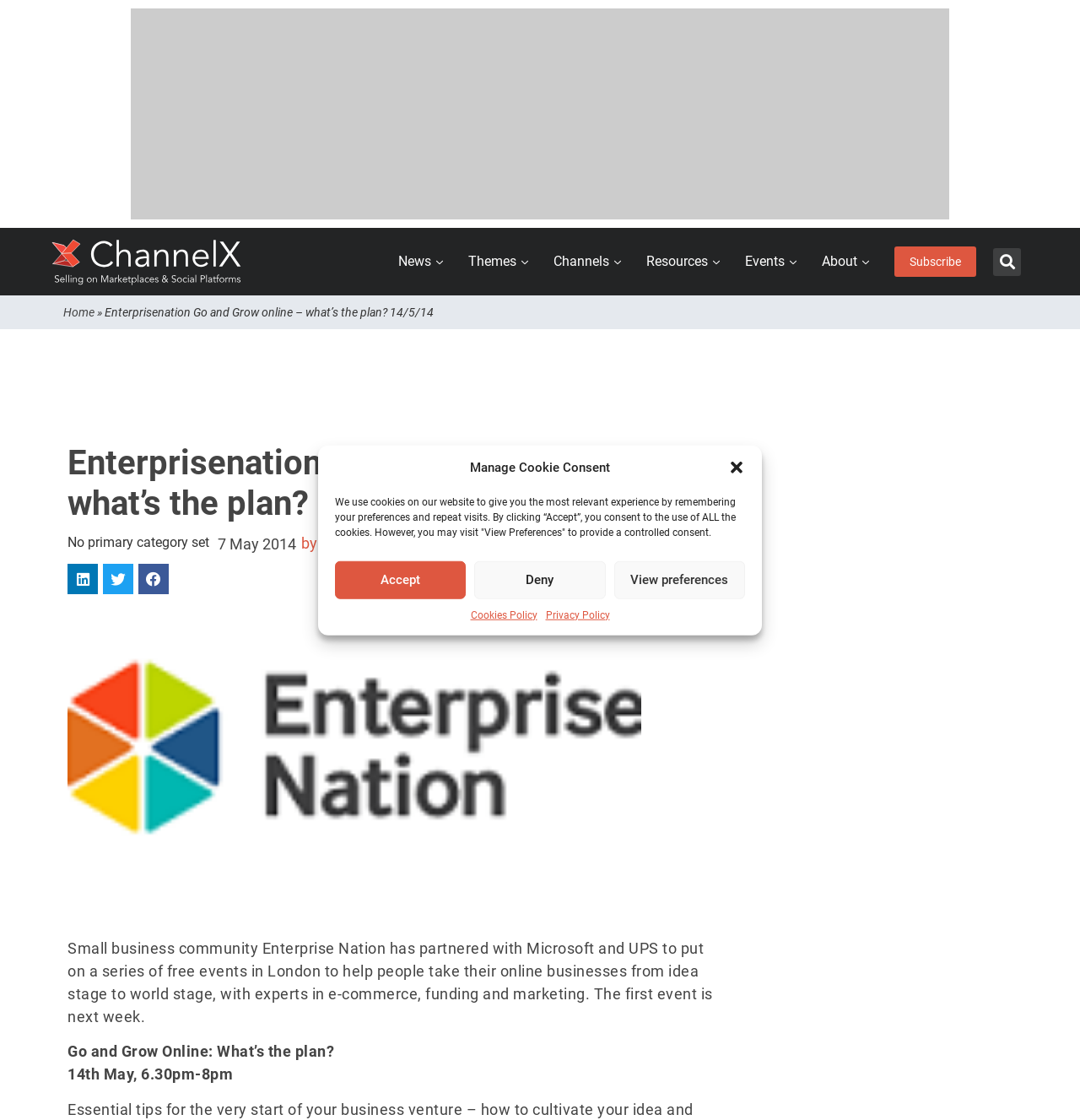Create a detailed narrative describing the layout and content of the webpage.

The webpage appears to be an event page for "Enterprisenation Go and Grow online - what's the plan?" on ChannelX. At the top, there is a dialog box for managing cookie consent, which includes a description of the website's cookie policy and buttons to accept, deny, or view preferences. Below this, there is a logo of ChannelX on the top left corner.

The main navigation menu is located at the top center, with links to "News", "Themes", "Channels", "Resources", "Events", "About", and "Subscribe". Each of these links has a dropdown menu. On the top right corner, there is a search bar with a search button.

Below the navigation menu, there is a breadcrumb trail with links to "Home" and the current page. The title of the event, "Enterprisenation Go and Grow online – what’s the plan? 14/5/14", is displayed prominently in the center of the page.

The event details are presented in a clear and organized manner. The date and time of the event, "7 May 2014" and "14th May, 6.30pm-8pm", are displayed below the title. There is also a brief description of the event, which mentions that Enterprise Nation has partnered with Microsoft and UPS to host a series of free events in London to help people take their online businesses from idea stage to world stage.

Social media sharing buttons for LinkedIn, Twitter, and Facebook are located below the event description. The webpage has a clean and easy-to-read layout, making it easy to navigate and find the necessary information.